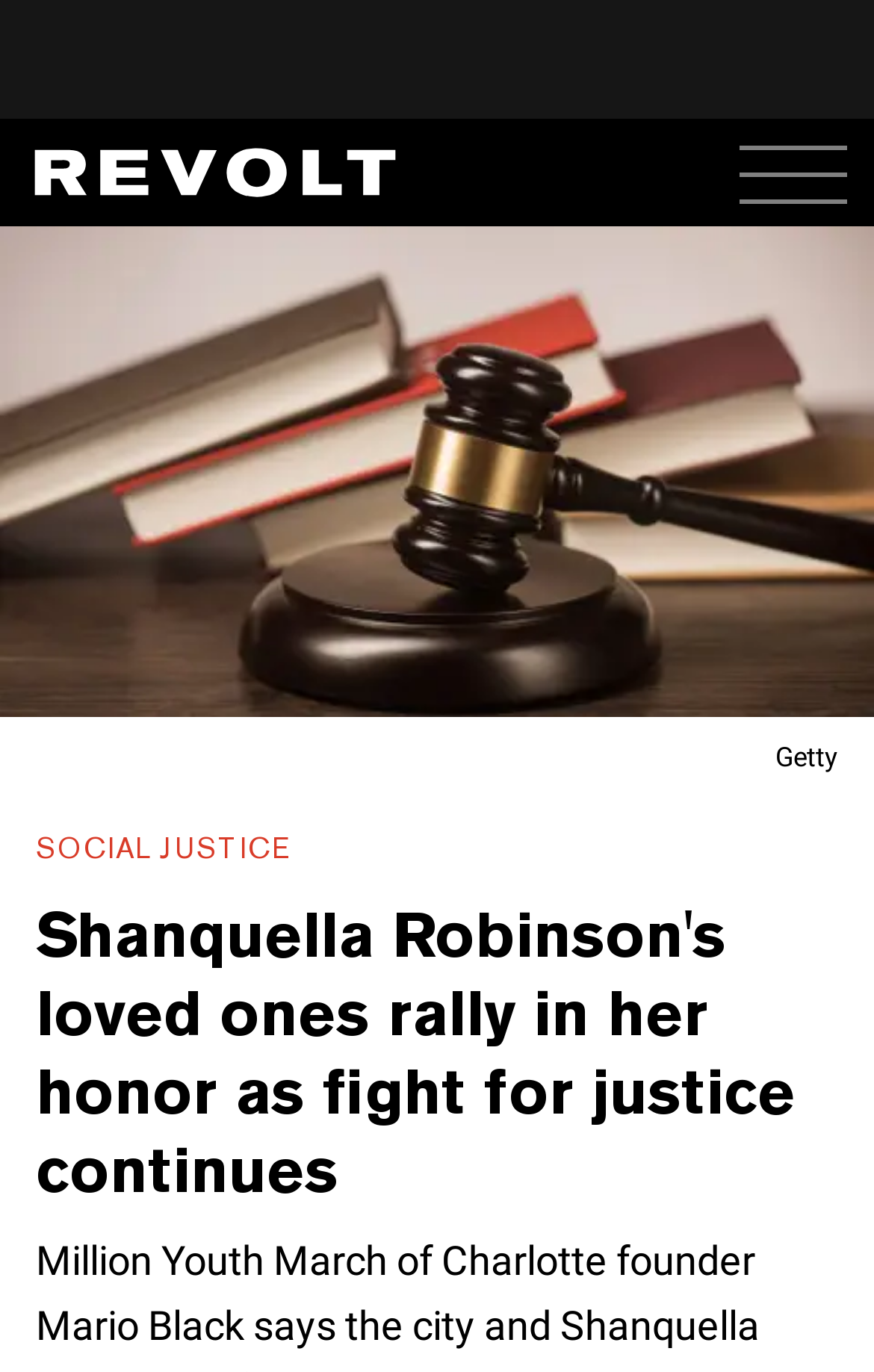Calculate the bounding box coordinates of the UI element given the description: "Social Justice".

[0.041, 0.605, 0.333, 0.632]